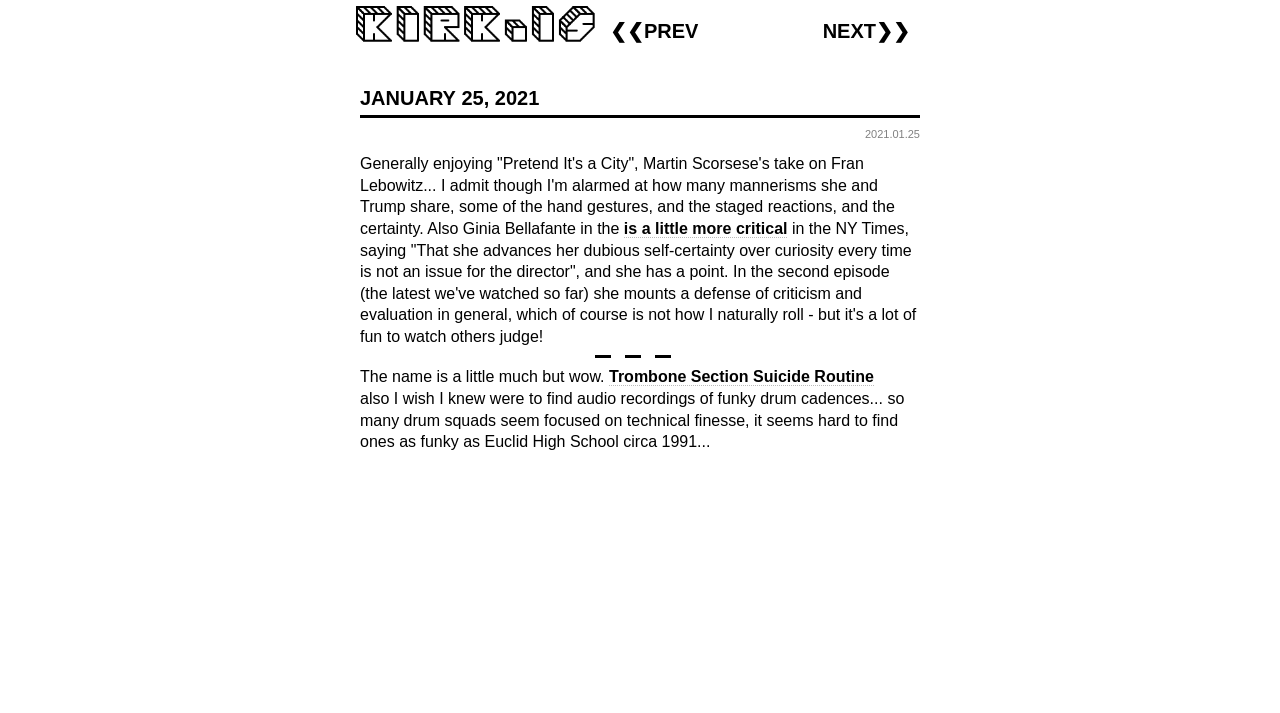Determine the bounding box coordinates in the format (top-left x, top-left y, bottom-right x, bottom-right y). Ensure all values are floating point numbers between 0 and 1. Identify the bounding box of the UI element described by: DUKE OF LEINSTER HOTEL

None